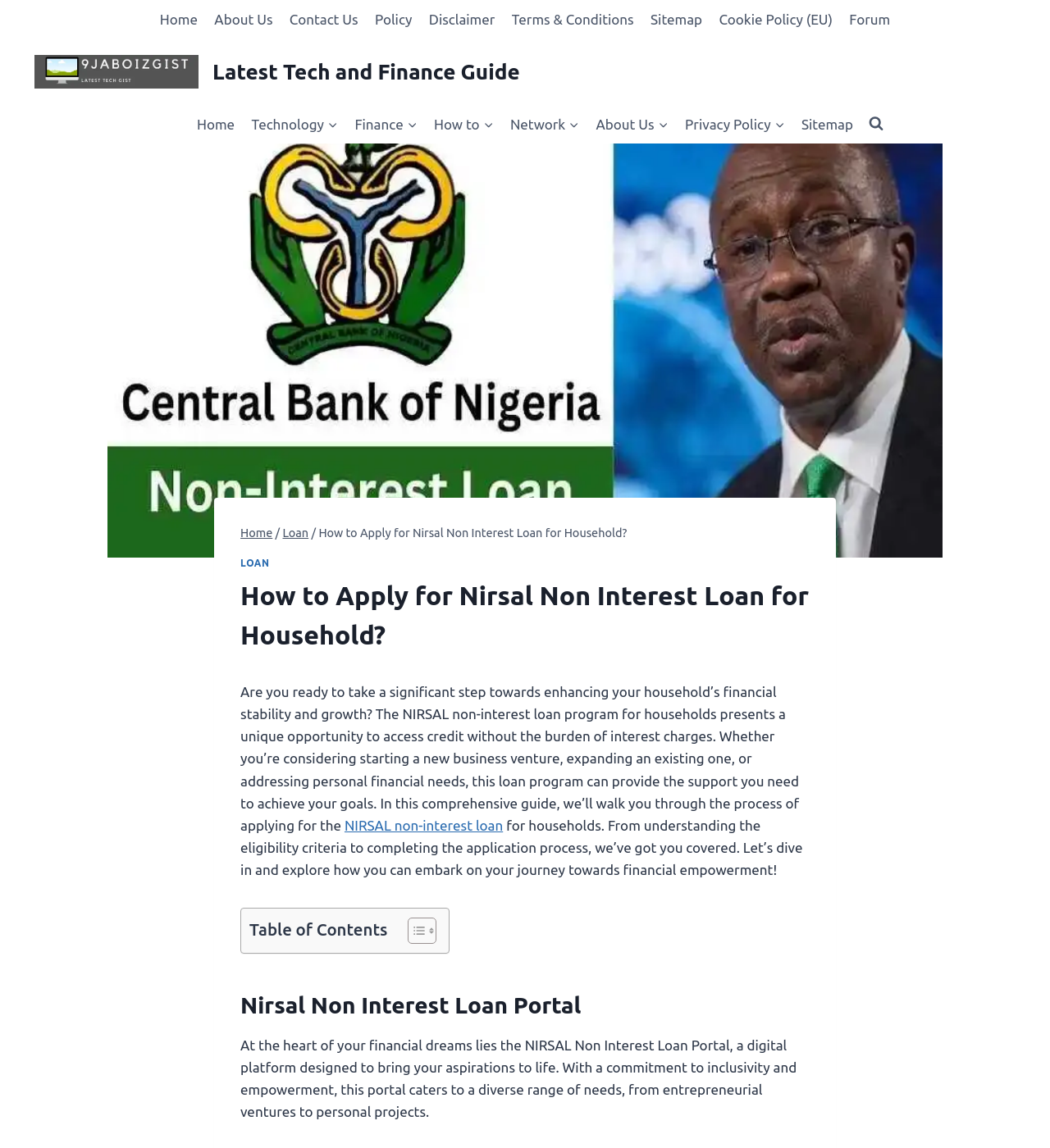Locate the bounding box of the user interface element based on this description: "Latest Tech and Finance Guide".

[0.033, 0.048, 0.495, 0.077]